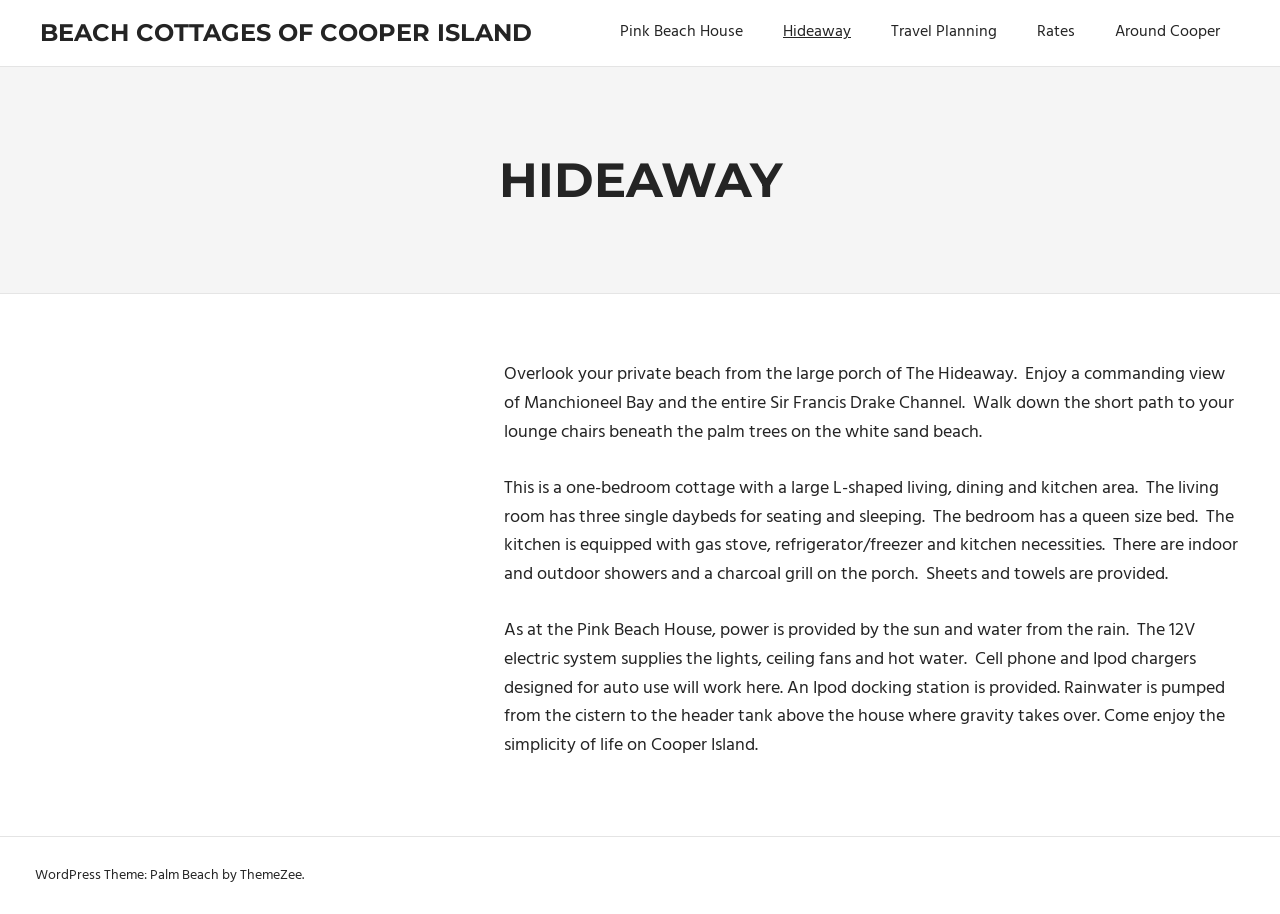What is the source of power in Hideaway?
Analyze the image and provide a thorough answer to the question.

The webpage mentions that power is provided by the sun, indicating that Hideaway uses solar power.